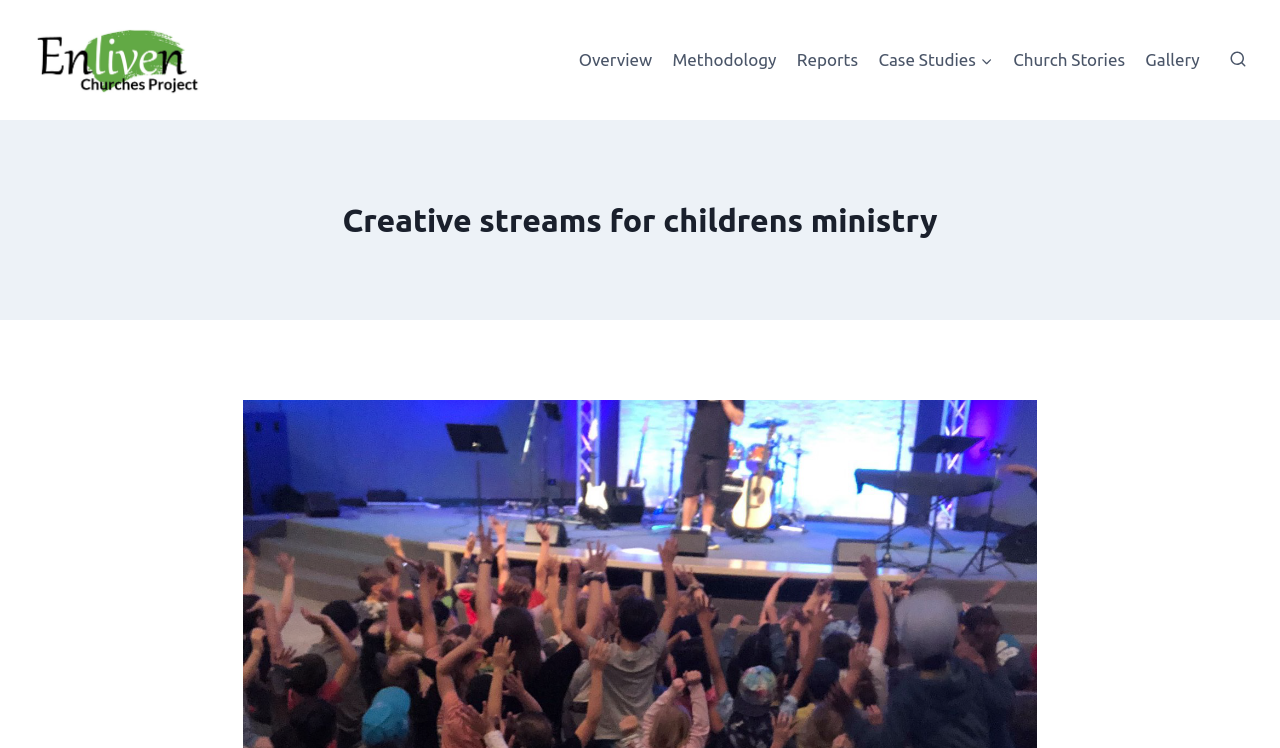Determine the bounding box coordinates of the clickable element necessary to fulfill the instruction: "click on Overview". Provide the coordinates as four float numbers within the 0 to 1 range, i.e., [left, top, right, bottom].

[0.444, 0.048, 0.517, 0.112]